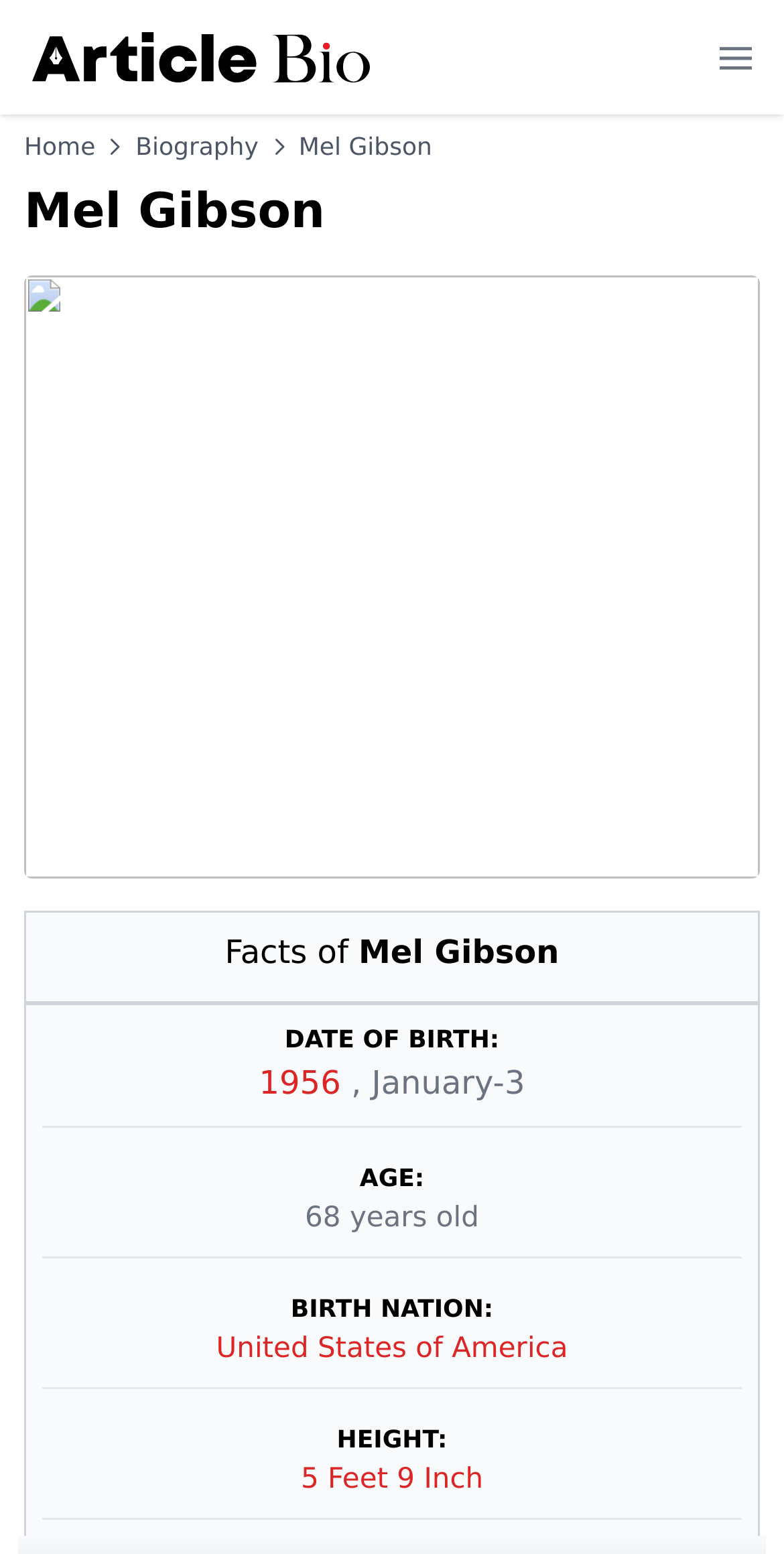Please locate the bounding box coordinates of the element that should be clicked to complete the given instruction: "Click on the ArticleBio.com link".

[0.041, 0.021, 0.471, 0.053]